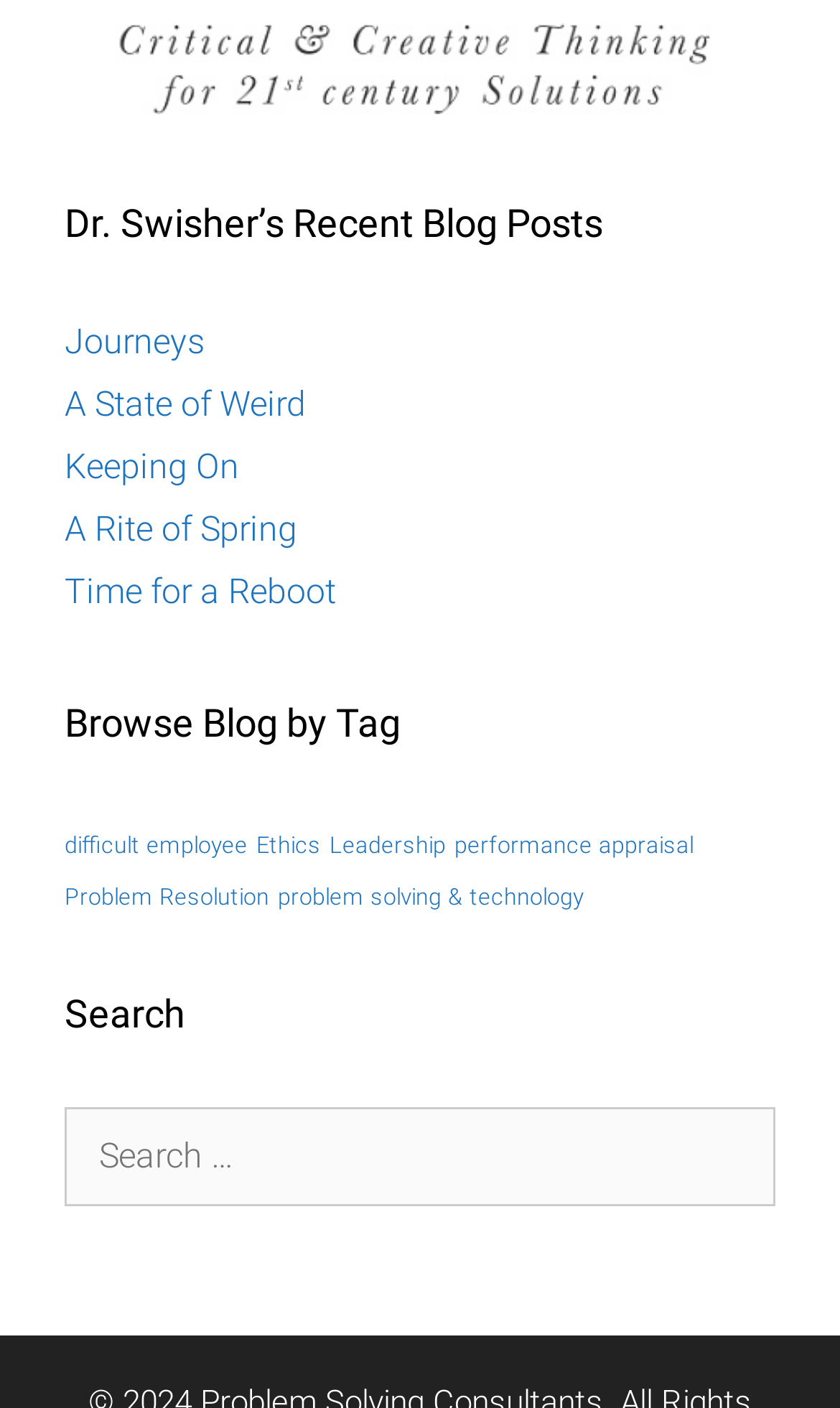Please predict the bounding box coordinates of the element's region where a click is necessary to complete the following instruction: "Browse 'Journeys'". The coordinates should be represented by four float numbers between 0 and 1, i.e., [left, top, right, bottom].

[0.077, 0.228, 0.244, 0.257]